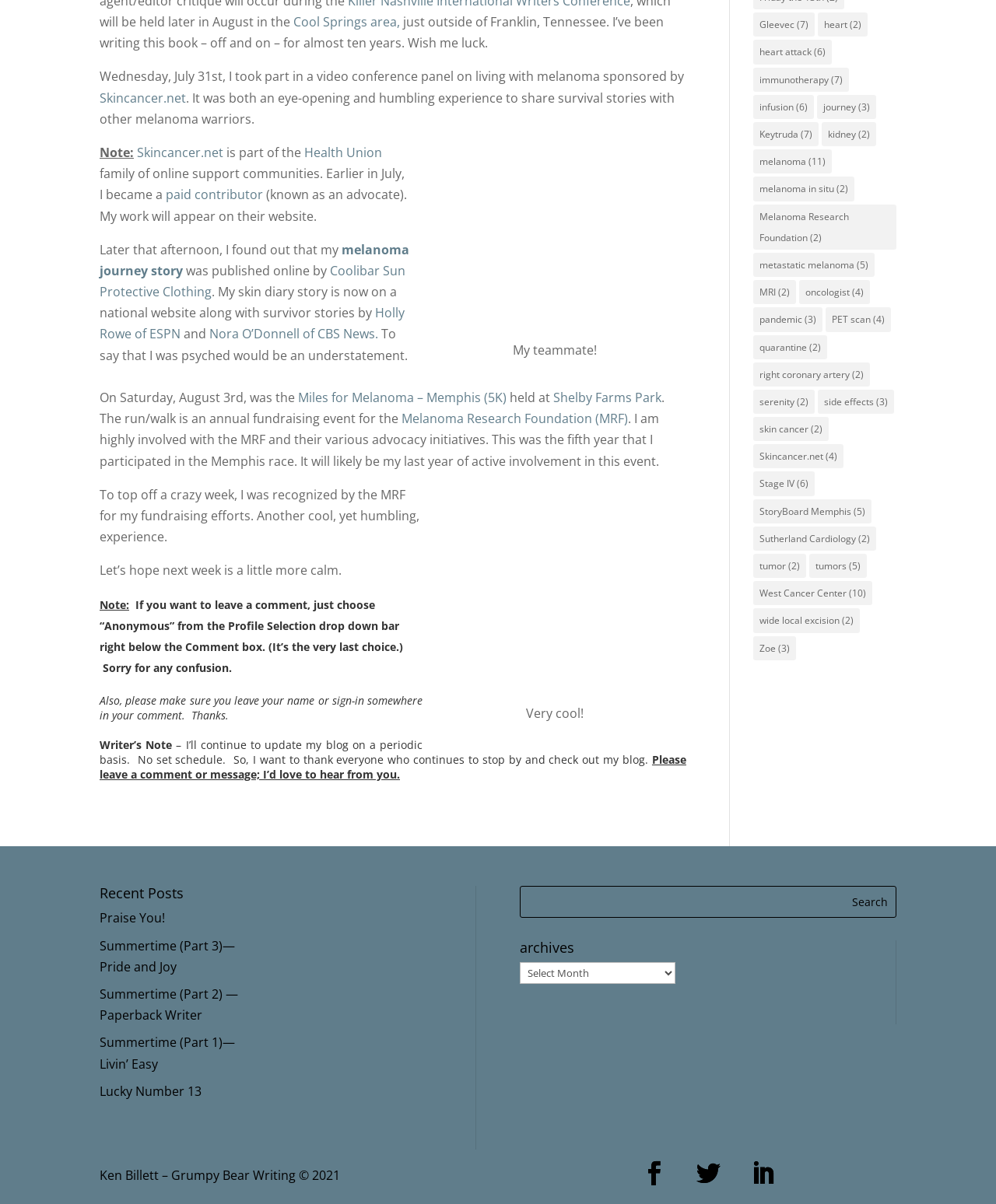Determine the bounding box for the HTML element described here: "Summertime (Part 3)—Pride and Joy". The coordinates should be given as [left, top, right, bottom] with each number being a float between 0 and 1.

[0.1, 0.778, 0.236, 0.81]